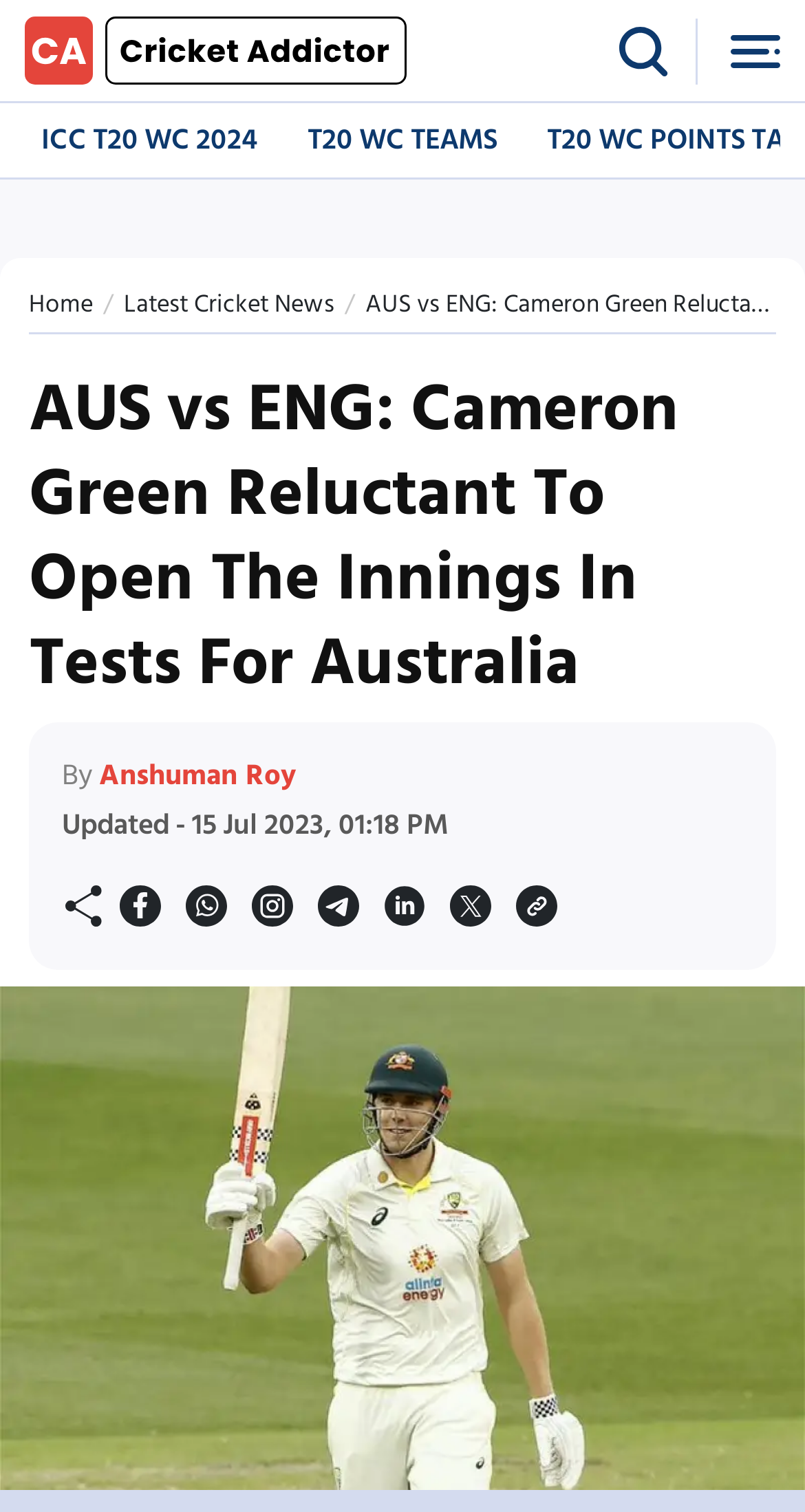Explain the contents of the webpage comprehensively.

The webpage appears to be a news article about cricket, specifically focusing on Cameron Green's reluctance to open the innings in tests for Australia. 

At the top left corner, there is a logo link, accompanied by an image of the same logo. To the right of the logo, there are two more images. Below the logo, there are two links, "ICC T20 WC 2024" and "T20 WC TEAMS", which are positioned side by side. 

Underneath these links, there are three more links: "Home", "Latest Cricket News", and another link that is not labeled. The "Latest Cricket News" link is positioned to the right of the "Home" link. 

The main article's heading, "AUS vs ENG: Cameron Green Reluctant To Open The Innings In Tests For Australia", is centered near the top of the page. Below the heading, there is a byline that reads "By Anshuman Roy" and an update timestamp "Updated - 15 Jul 2023, 01:18 PM". 

To the right of the byline, there are seven small images lined up horizontally. Below these images, there is a large image of Cameron Green that spans the entire width of the page, taking up most of the bottom half of the screen.